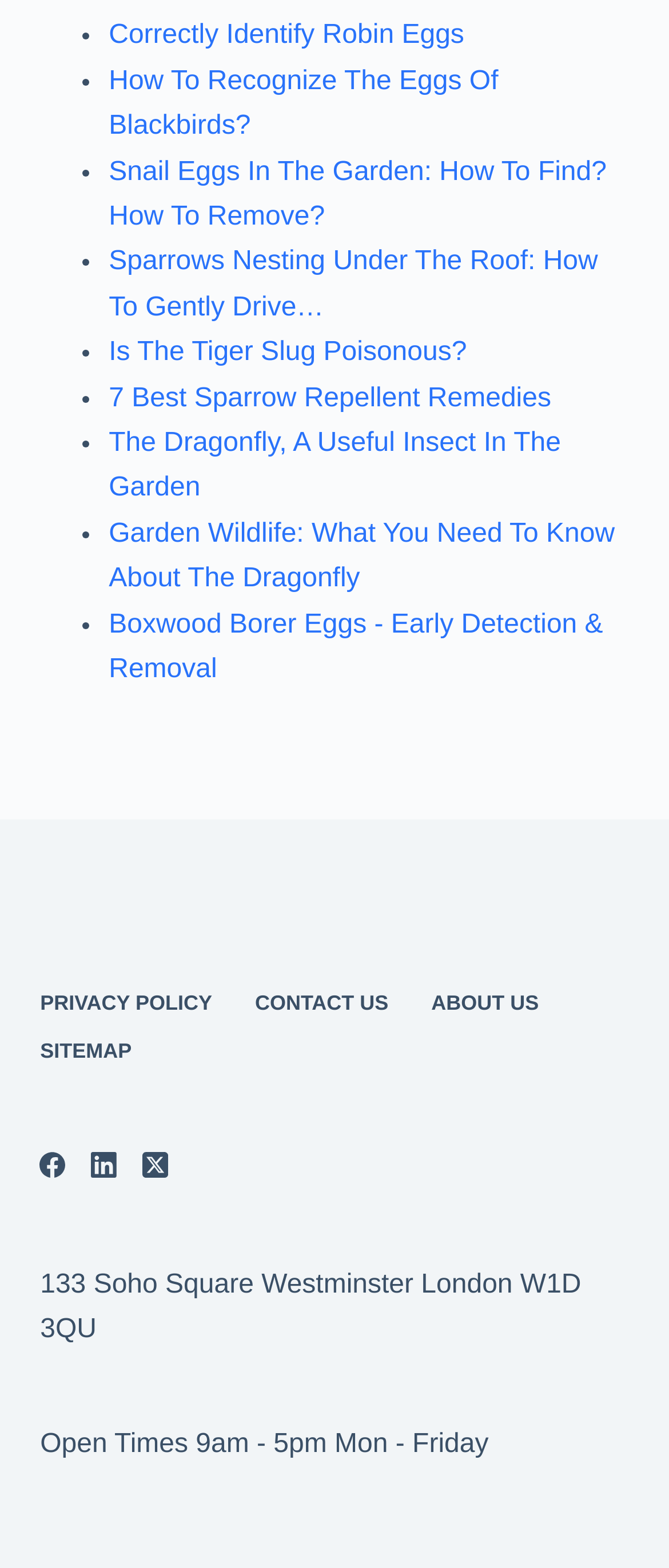Can you identify the bounding box coordinates of the clickable region needed to carry out this instruction: 'Visit 'Facebook''? The coordinates should be four float numbers within the range of 0 to 1, stated as [left, top, right, bottom].

[0.06, 0.735, 0.098, 0.751]